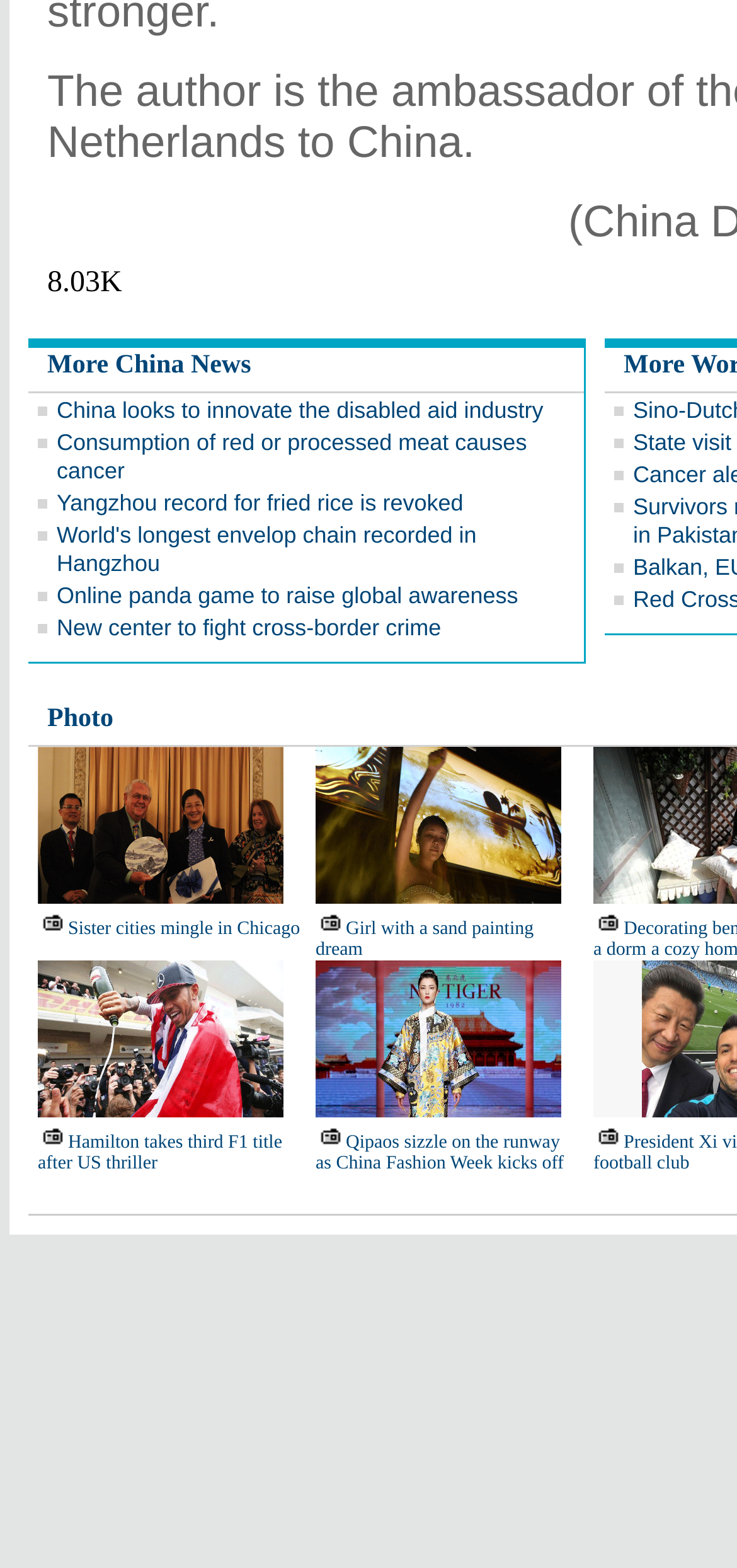Pinpoint the bounding box coordinates of the area that must be clicked to complete this instruction: "Read 'China looks to innovate the disabled aid industry'".

[0.077, 0.253, 0.737, 0.27]